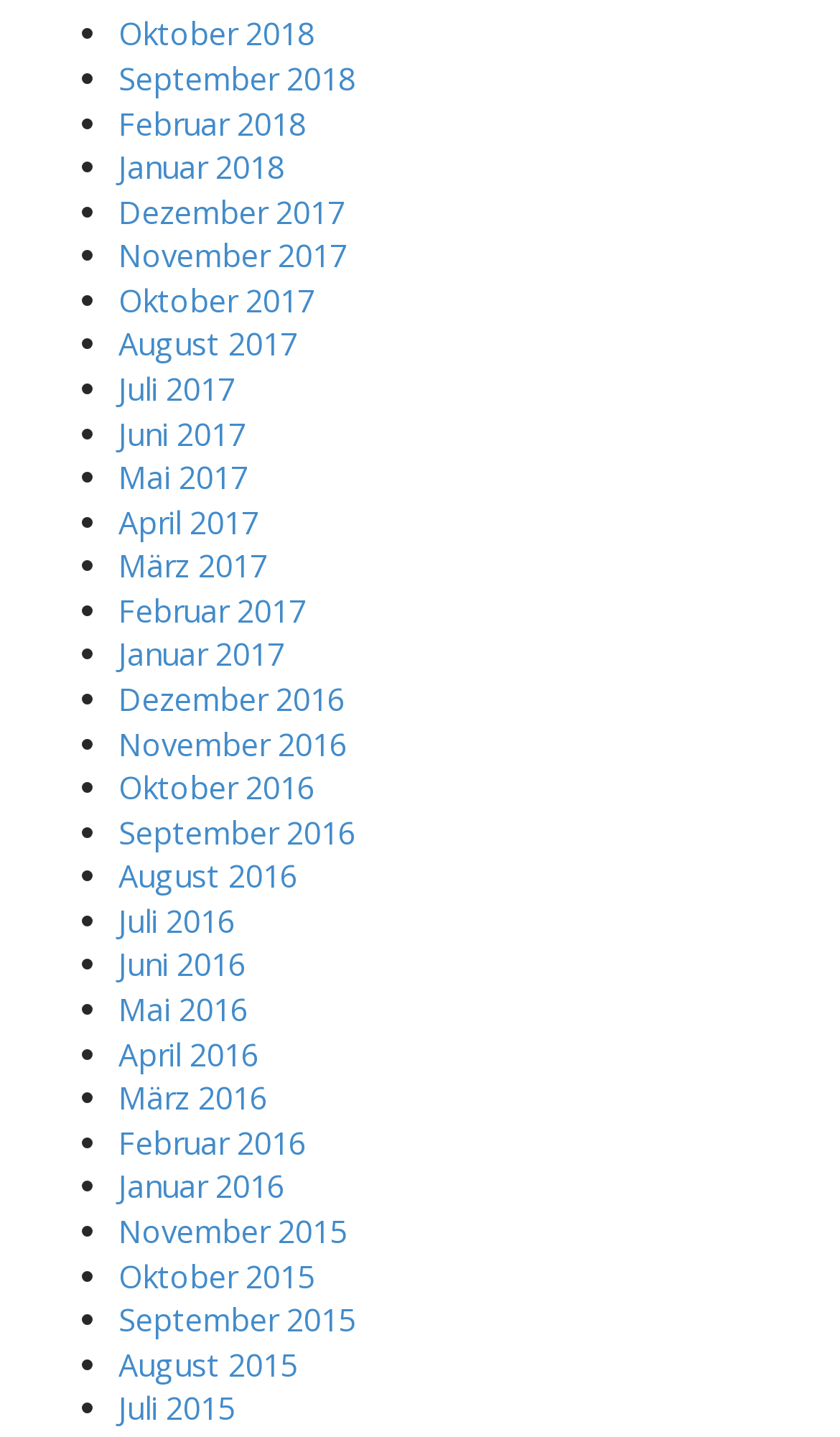Please locate the bounding box coordinates of the element that needs to be clicked to achieve the following instruction: "Browse 'Camera' category". The coordinates should be four float numbers between 0 and 1, i.e., [left, top, right, bottom].

None